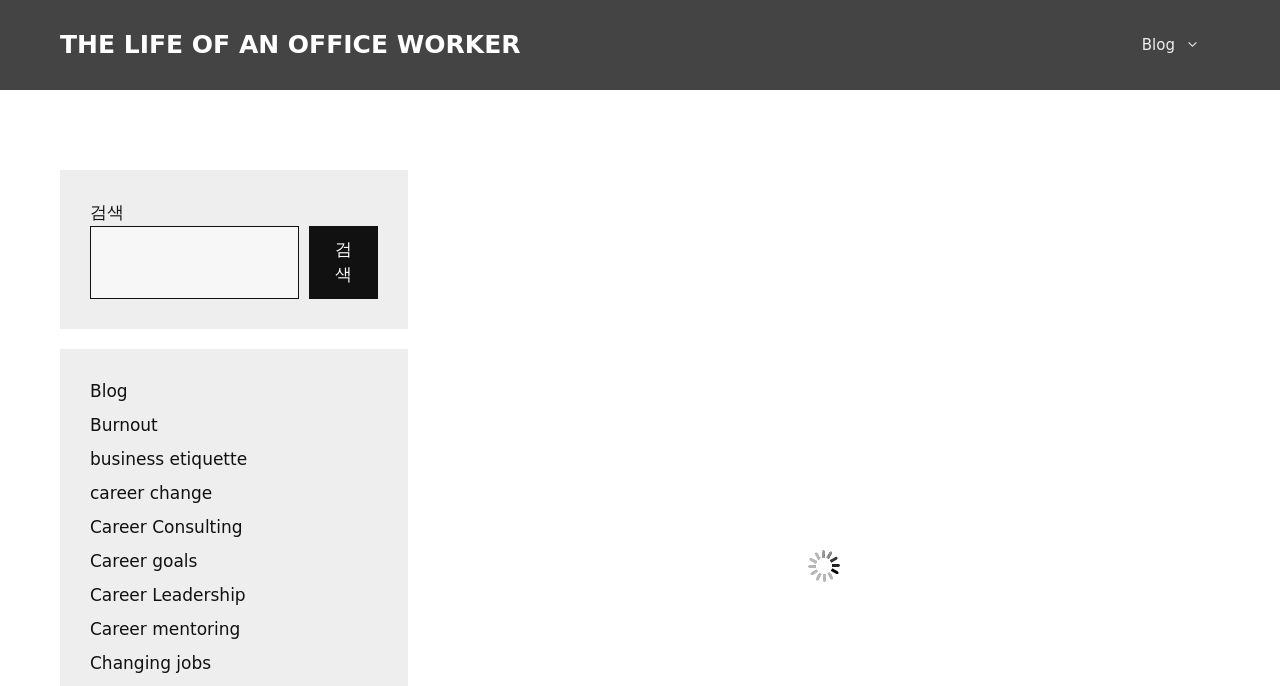Locate the bounding box coordinates of the element that needs to be clicked to carry out the instruction: "explore the life of an office worker". The coordinates should be given as four float numbers ranging from 0 to 1, i.e., [left, top, right, bottom].

[0.047, 0.044, 0.407, 0.086]